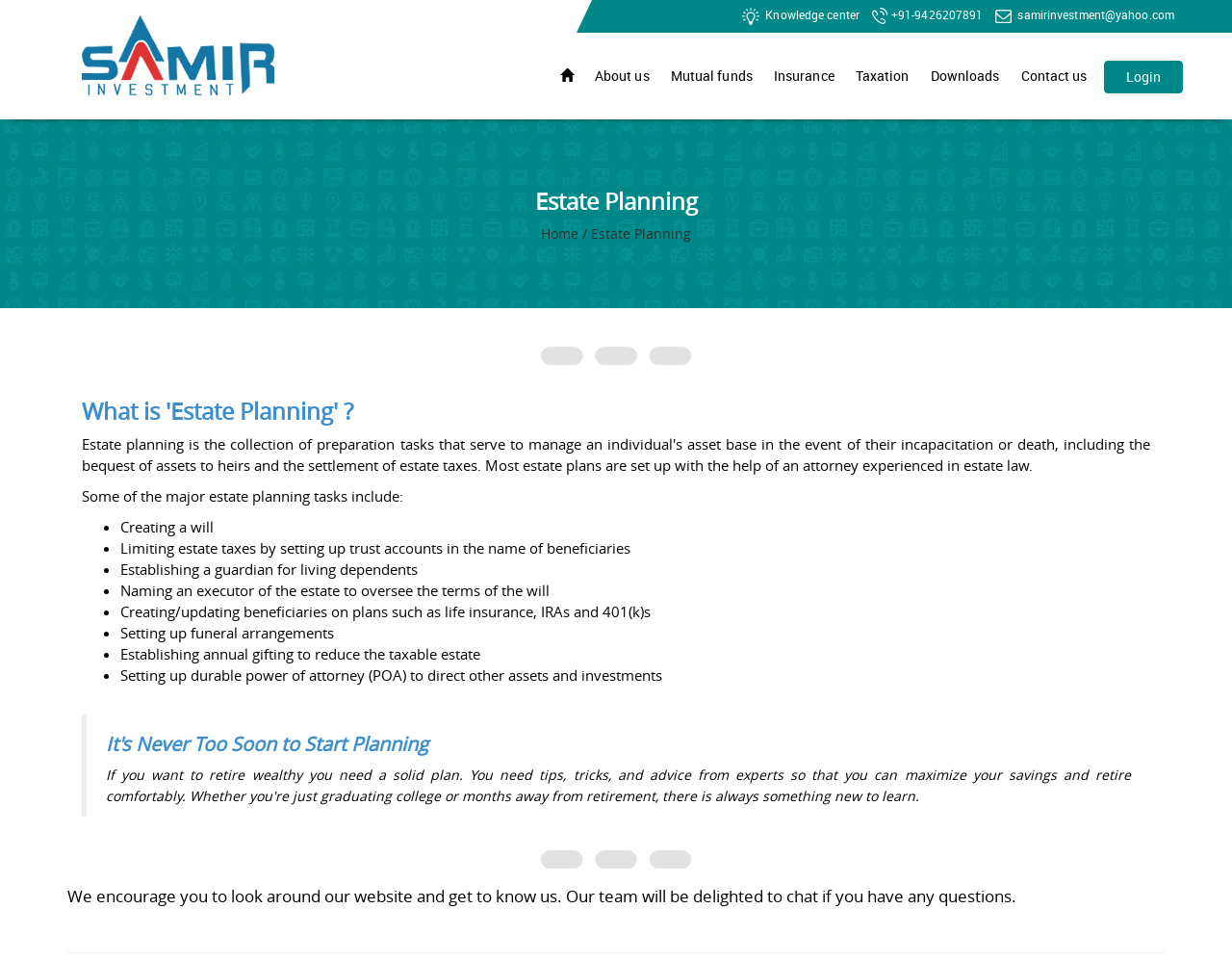Specify the bounding box coordinates of the area that needs to be clicked to achieve the following instruction: "Click the 'Estate Planning' heading".

[0.055, 0.196, 0.945, 0.223]